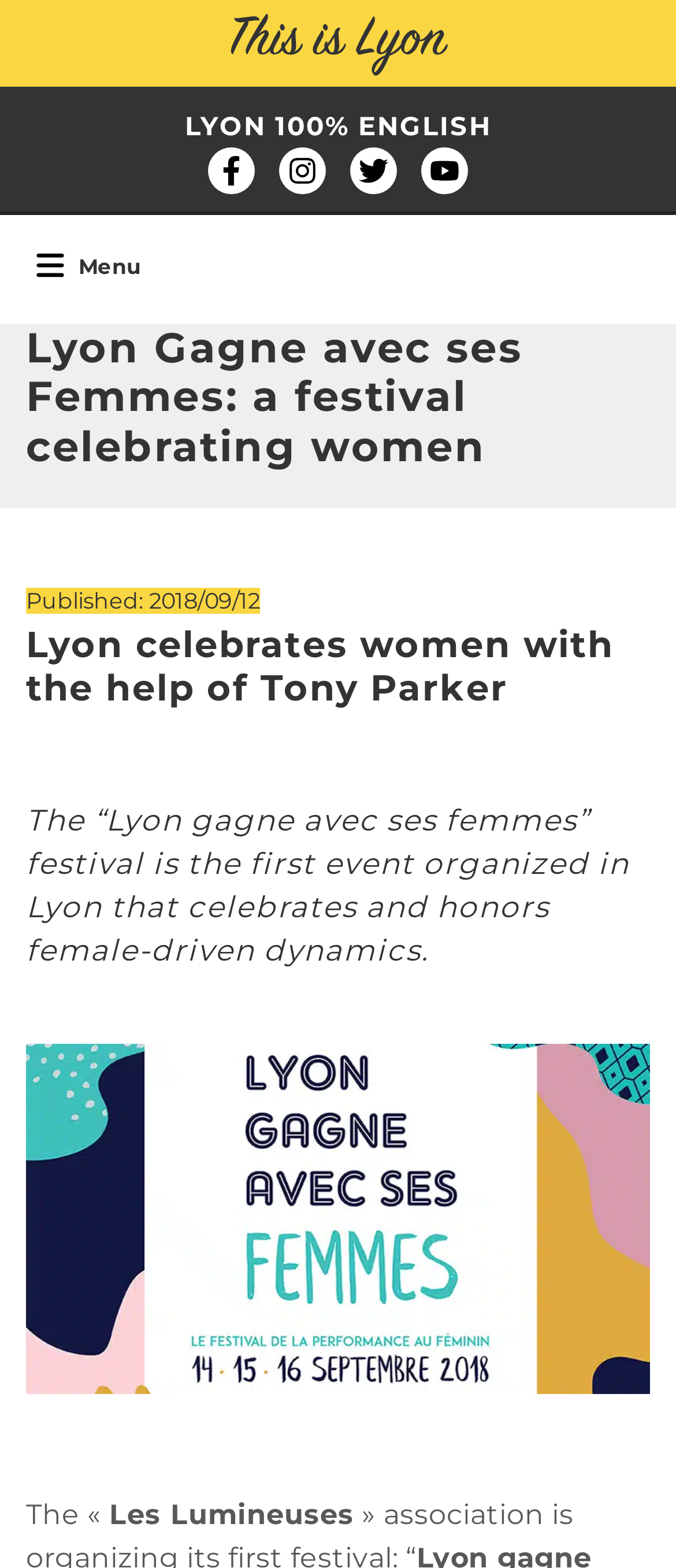Based on the provided description, "parent_node: LYON 100% ENGLISH", find the bounding box of the corresponding UI element in the screenshot.

[0.0, 0.0, 1.0, 0.055]